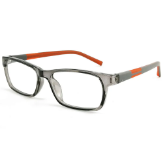Explain the image in a detailed and descriptive way.

This image features a stylish pair of EUGENIA Square Transparent Eye Glass Eyeglasses. The frames showcase a contemporary design with clear lenses, complemented by eye-catching orange accents on the temples. Ideal for both children and adults, these optical frames combine versatility and fashion, making them suitable for various occasions. With their modern aesthetic and comfortable fit, these eyeglasses are perfect for daily wear or as a fashionable accessory. Explore more about this fashionable eyewear option, emphasizing quality and unique design.